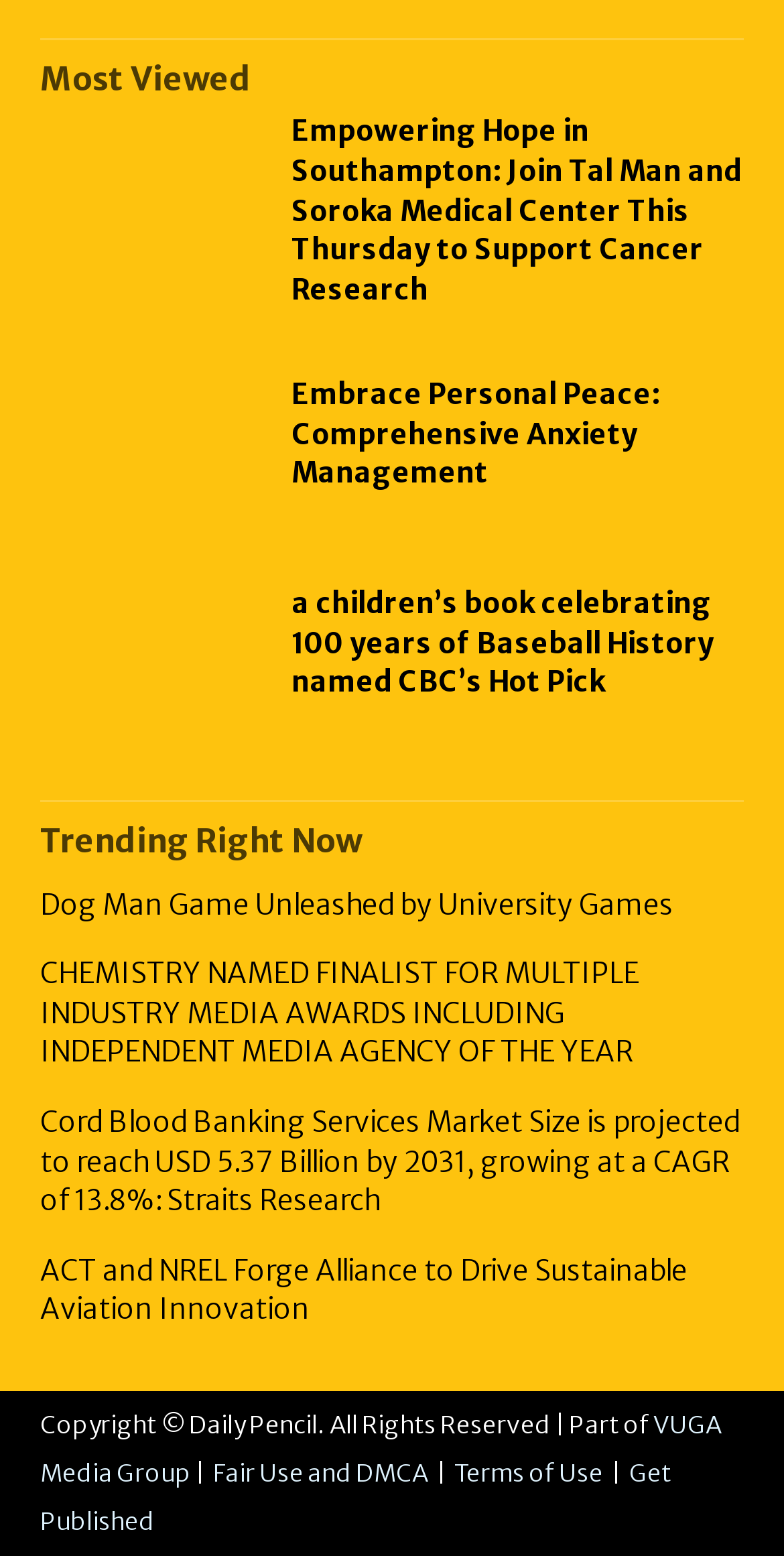How many links are there under the 'Most Viewed' section?
Can you provide an in-depth and detailed response to the question?

The 'Most Viewed' section is identified by the heading 'Most Viewed' and contains 6 links, each corresponding to a different article.